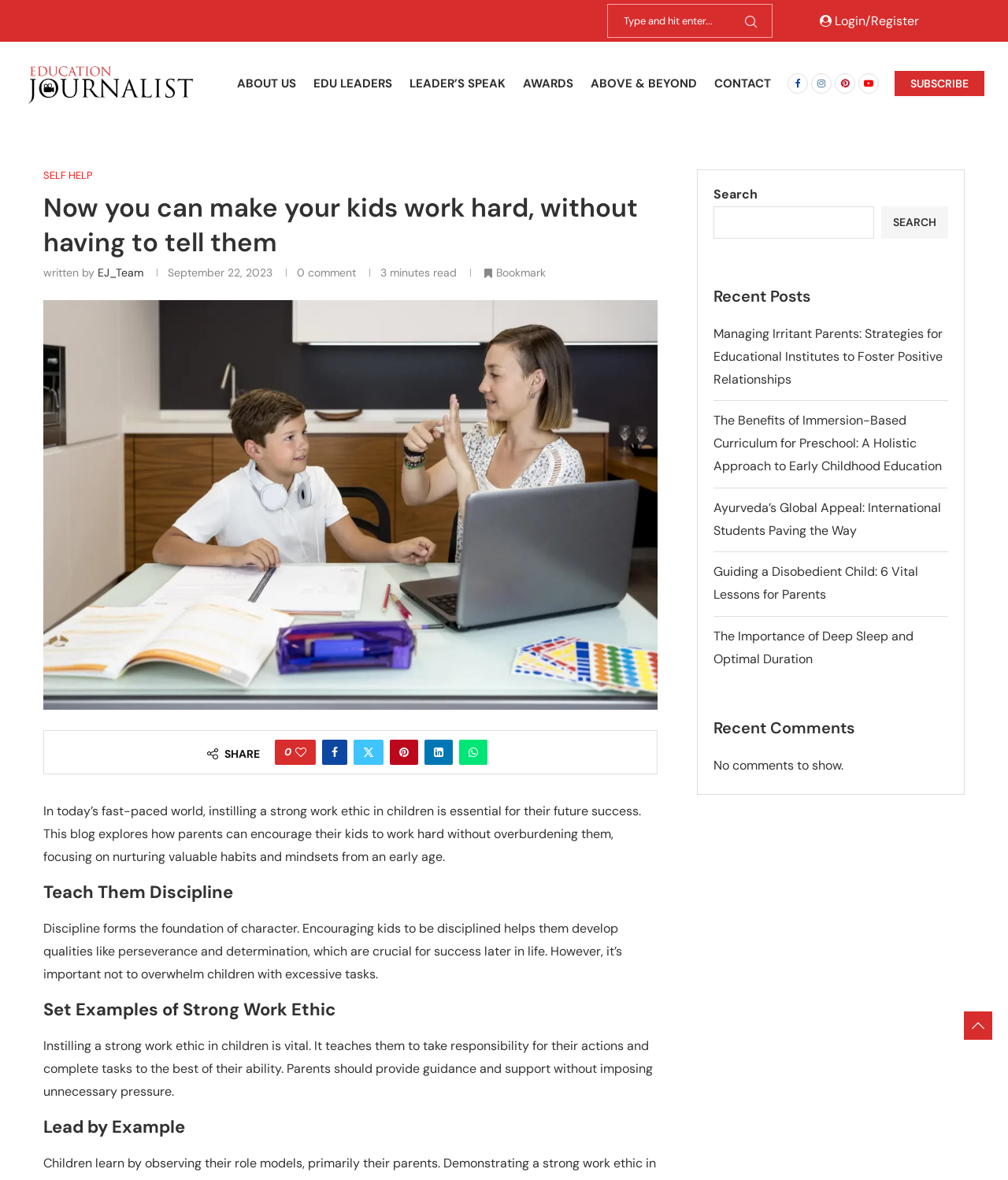Reply to the question with a single word or phrase:
What is the topic of the latest article?

Teaching kids to work hard